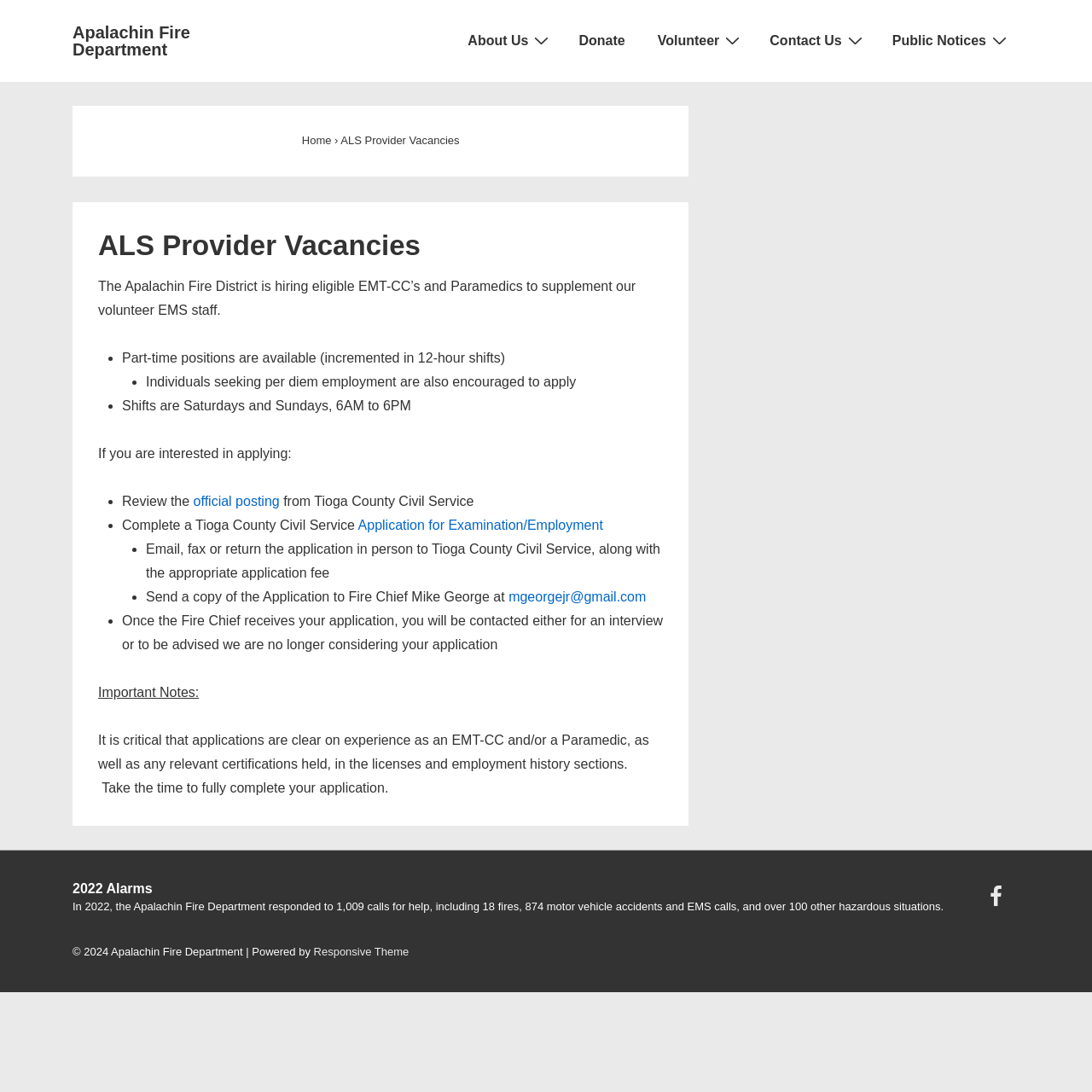Identify the bounding box coordinates of the element to click to follow this instruction: 'Click on official posting'. Ensure the coordinates are four float values between 0 and 1, provided as [left, top, right, bottom].

[0.177, 0.452, 0.256, 0.466]